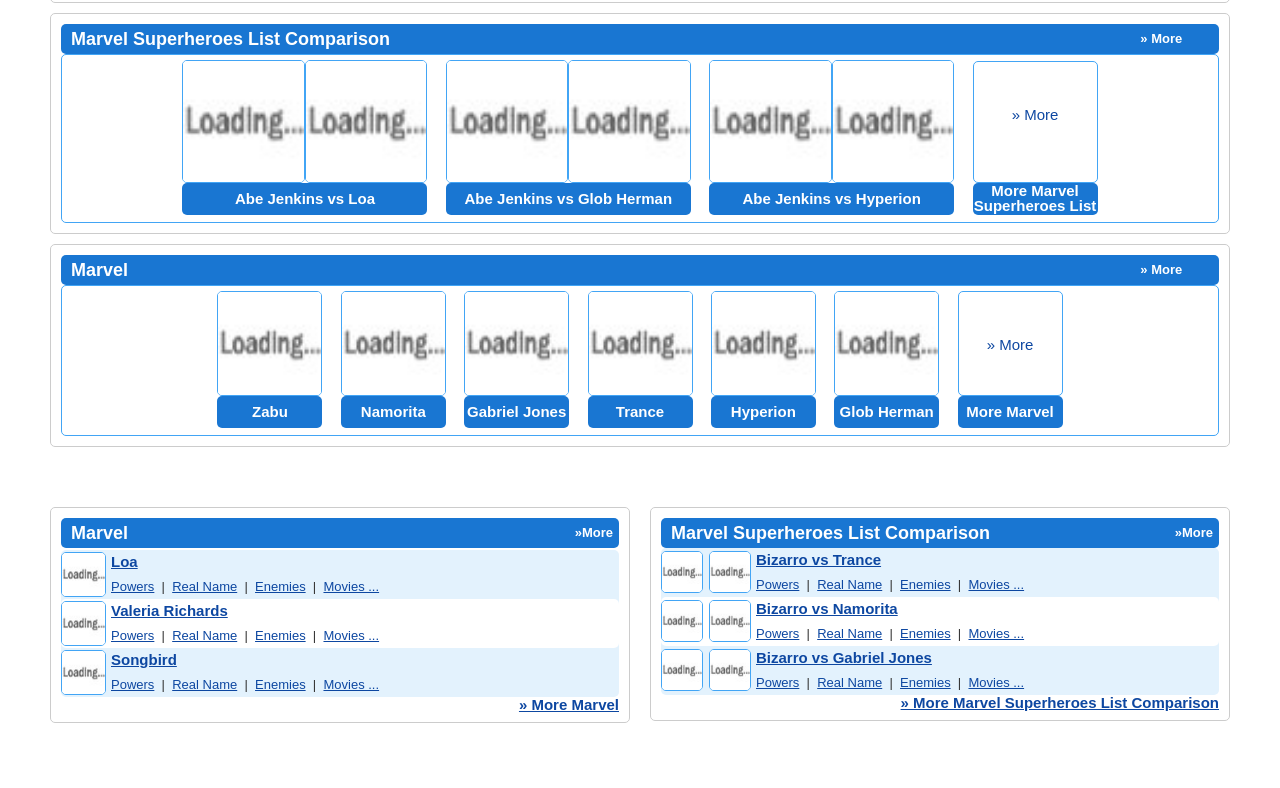What is the name of the first Marvel superhero listed?
Please describe in detail the information shown in the image to answer the question.

I looked at the first image and link on the page, and it corresponds to the Marvel superhero named Abe Jenkins.